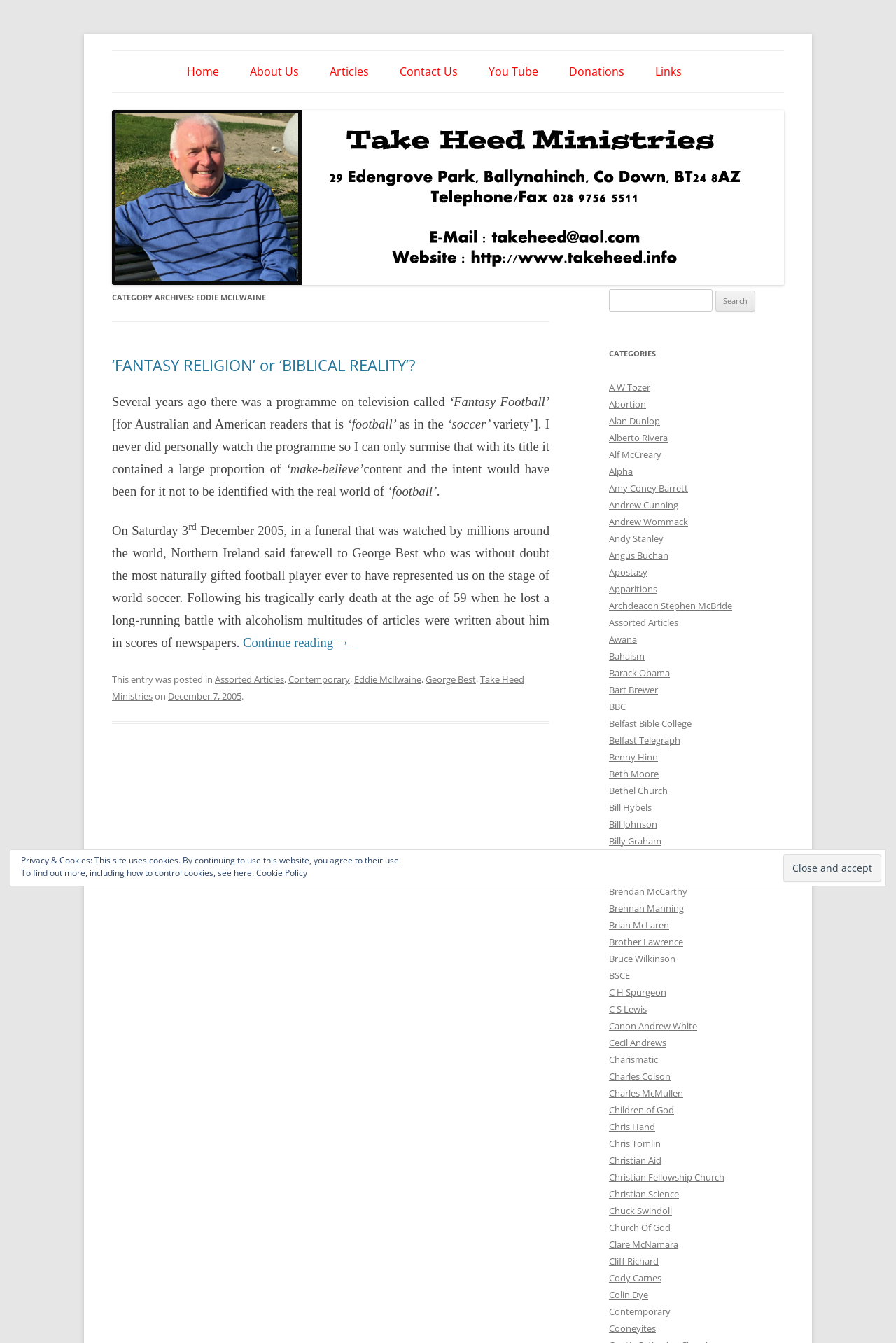Using the webpage screenshot, locate the HTML element that fits the following description and provide its bounding box: "News From The Front".

[0.524, 0.069, 0.68, 0.094]